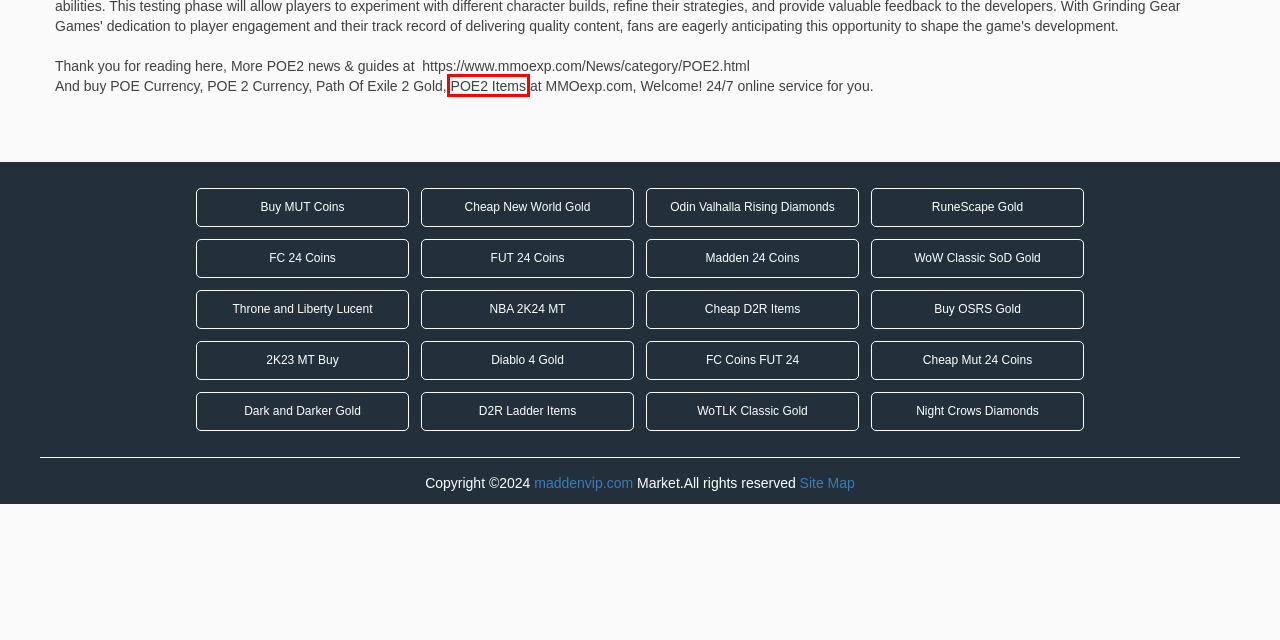You are provided with a screenshot of a webpage where a red rectangle bounding box surrounds an element. Choose the description that best matches the new webpage after clicking the element in the red bounding box. Here are the choices:
A. Buy POE Currency, POE Orbs For Sale At MMOexp.com
B. NBA2King: Buy NBA 2K MT, MUT Coins, Cheap FC Coins For Sale
C. Path Of Exile 2 Gold For Sale - Buy Path Of Exile 2 Gold At MMOExp.
D. FC 24 Coins For Sale - Buy FUT 24 Coins At MMOexp.com
E. Buy D2R Ladder Items, D2R Items For Sale - P2Pah Diablo II Resurrected
F. Path Of Exile 2 Items For Sale - Buy Path Of Exile 2 Items At MMOExp.
G. Buy NBA 2K24 MT - Cheap NBA 2K24 MT For Sale - NBA2king.com
H. Buy Cheap WoTLK Classic Gold For All Server - MyWOWGold

F